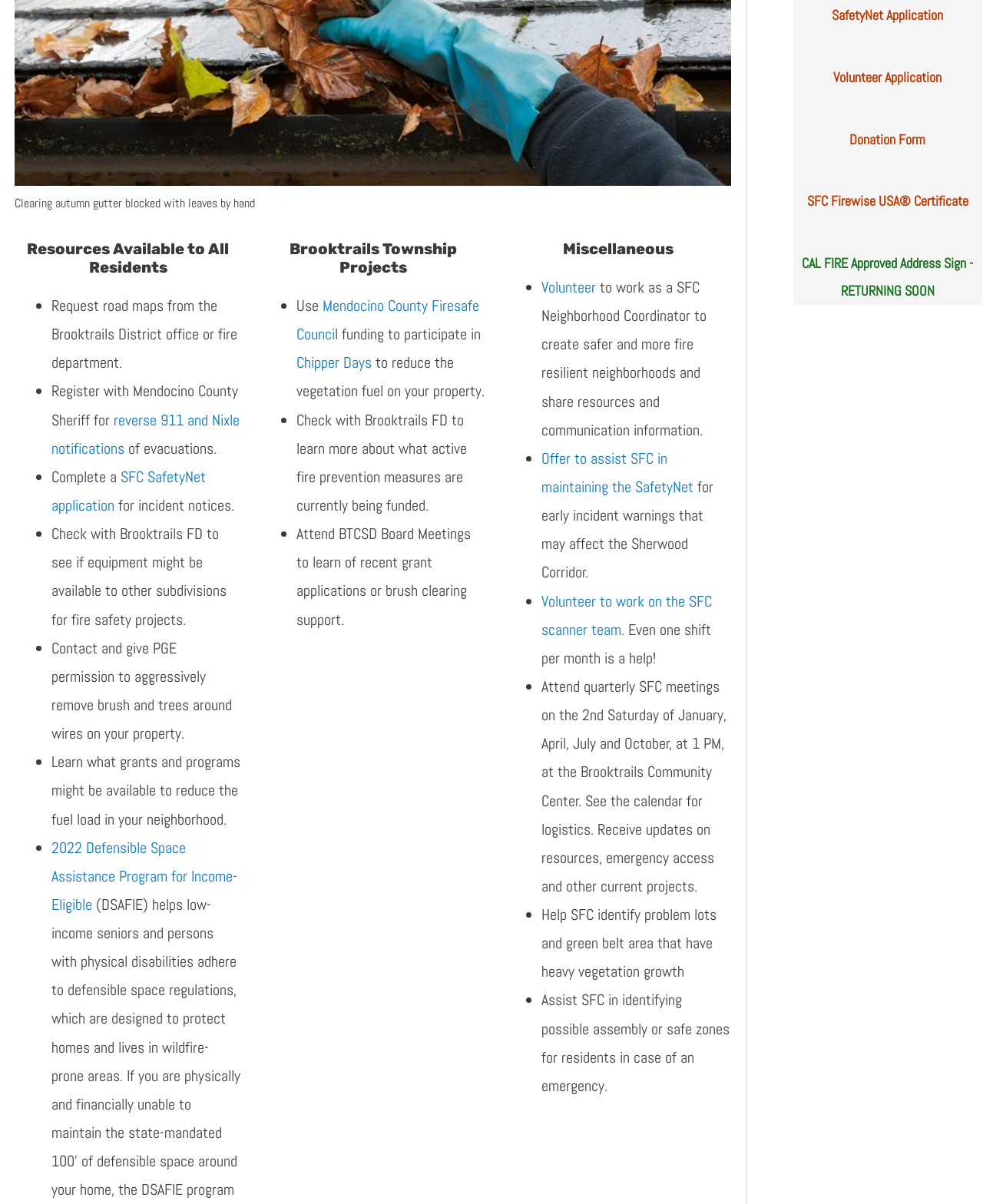Show the bounding box coordinates for the HTML element described as: "reverse 911 and Nixle notifications".

[0.053, 0.34, 0.244, 0.381]